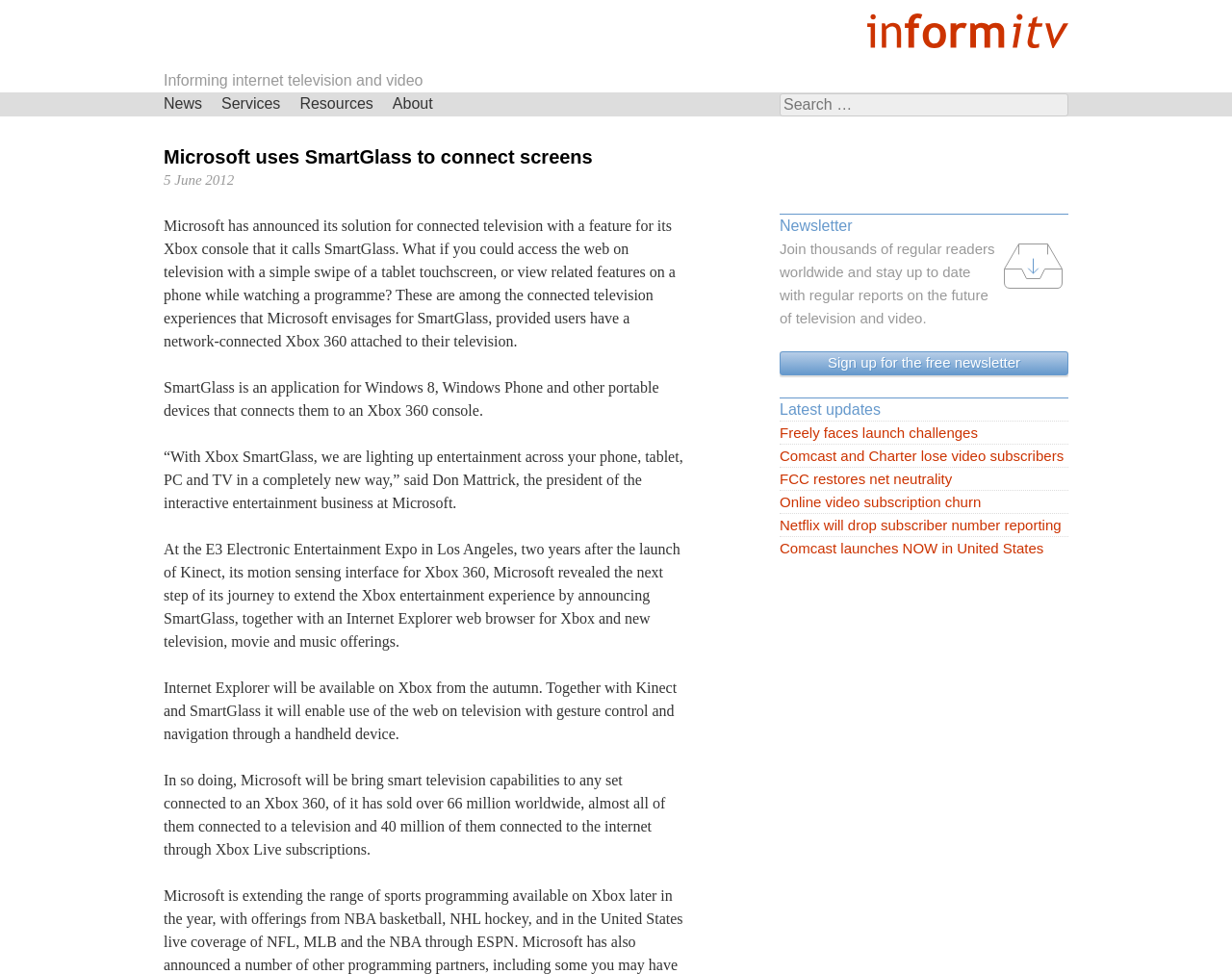What is the name of the browser mentioned in the article?
Look at the screenshot and provide an in-depth answer.

The article mentions Internet Explorer as the web browser that will be available on Xbox from the autumn, enabling users to access the web on television with gesture control and navigation through a handheld device.